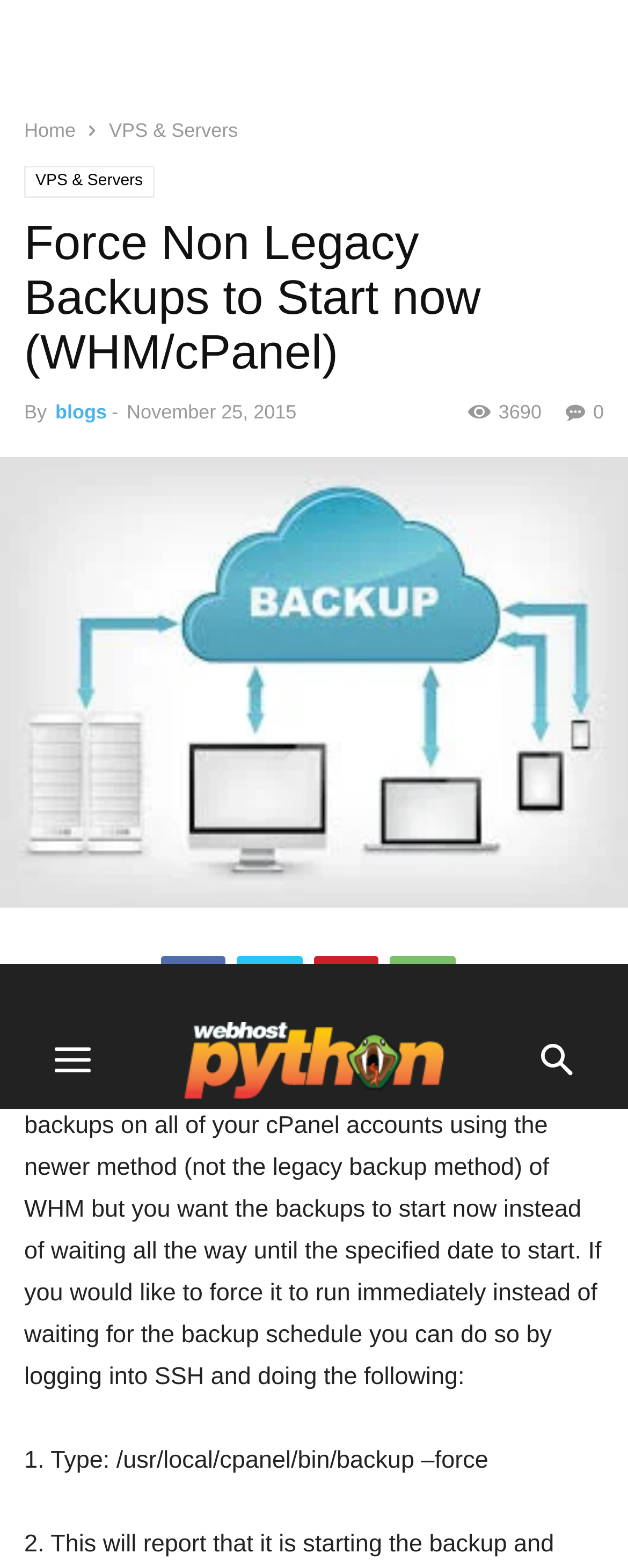What is the date of the article?
Please provide a single word or phrase in response based on the screenshot.

November 25, 2015